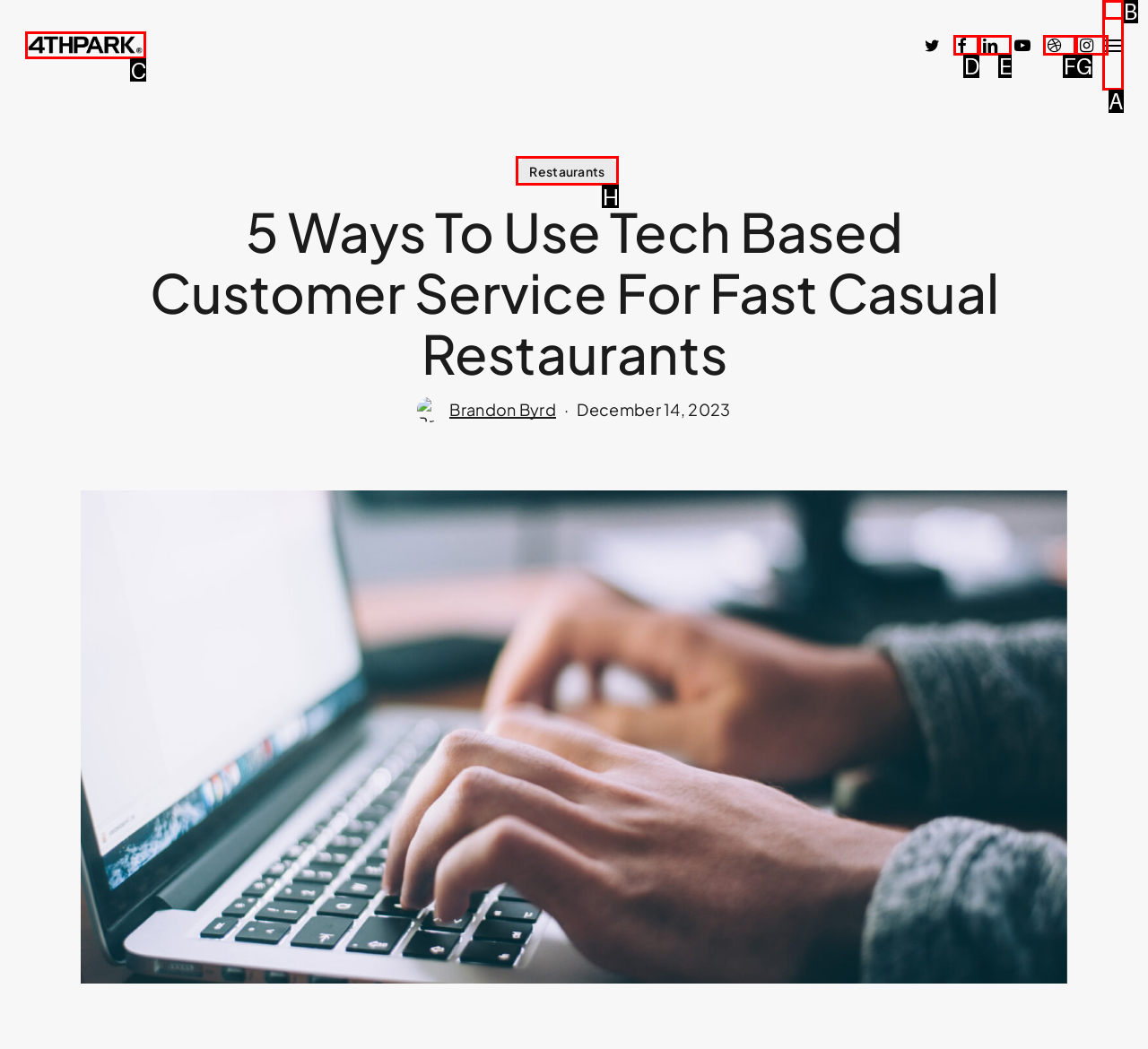Which lettered option should be clicked to perform the following task: Visit the 4THPARK website
Respond with the letter of the appropriate option.

C